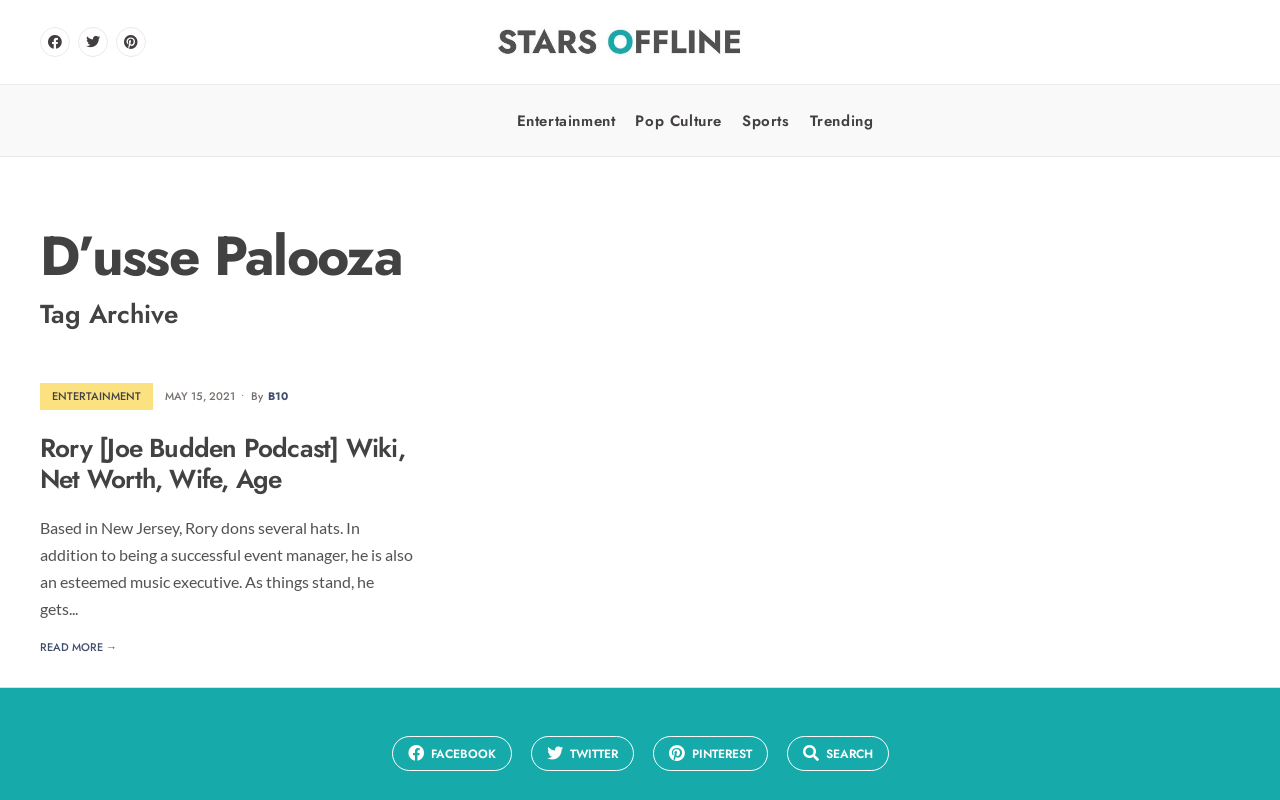From the details in the image, provide a thorough response to the question: What is the title of the article?

The title of the article can be found at the top of the webpage, which is 'Rory [Joe Budden Podcast] Wiki, Net Worth, Wife, Age'.